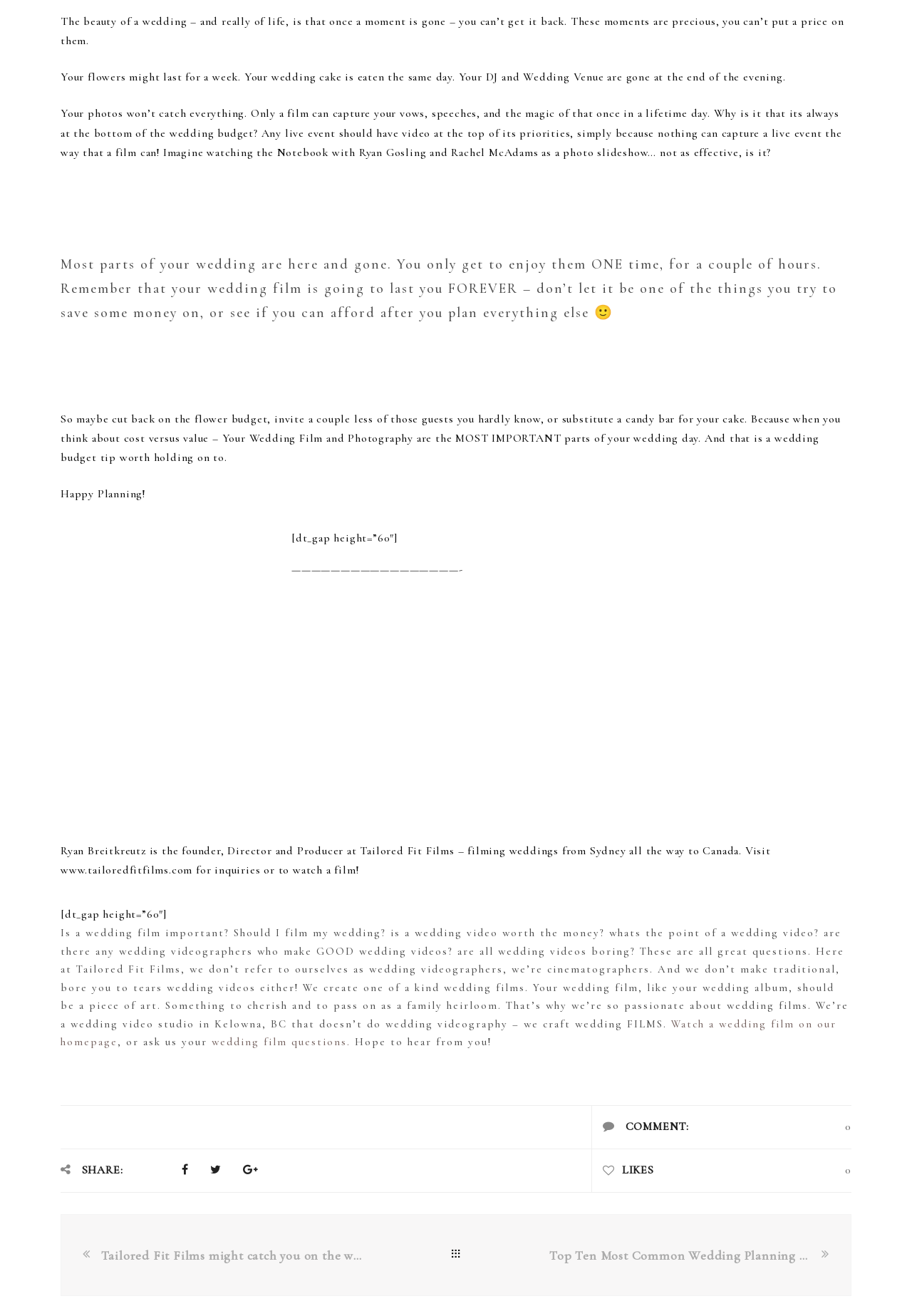Please answer the following question using a single word or phrase: 
Who is the founder of Tailored Fit Films?

Ryan Breitkreutz